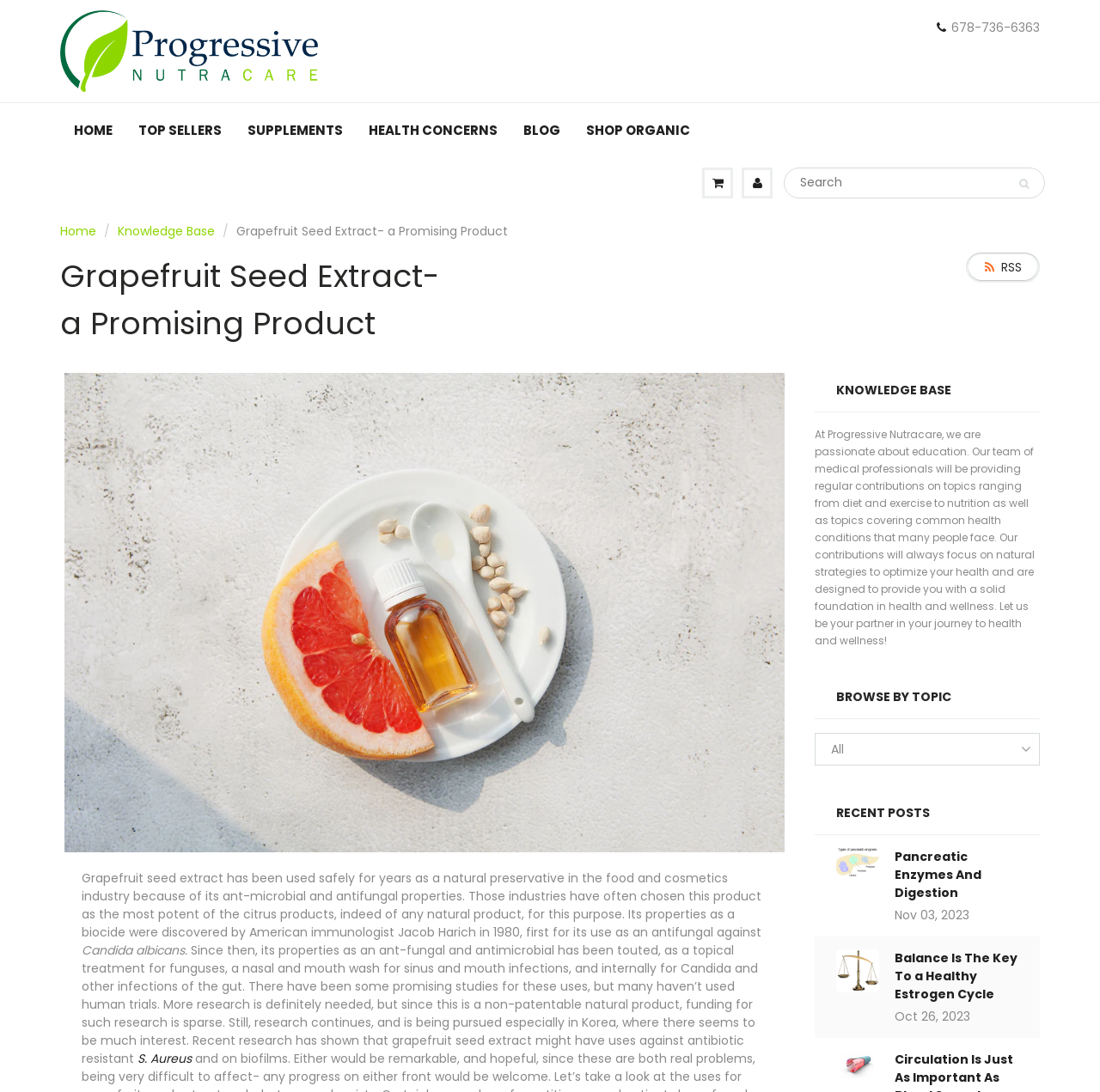Identify the bounding box coordinates of the element to click to follow this instruction: 'Go to the home page'. Ensure the coordinates are four float values between 0 and 1, provided as [left, top, right, bottom].

[0.055, 0.204, 0.088, 0.219]